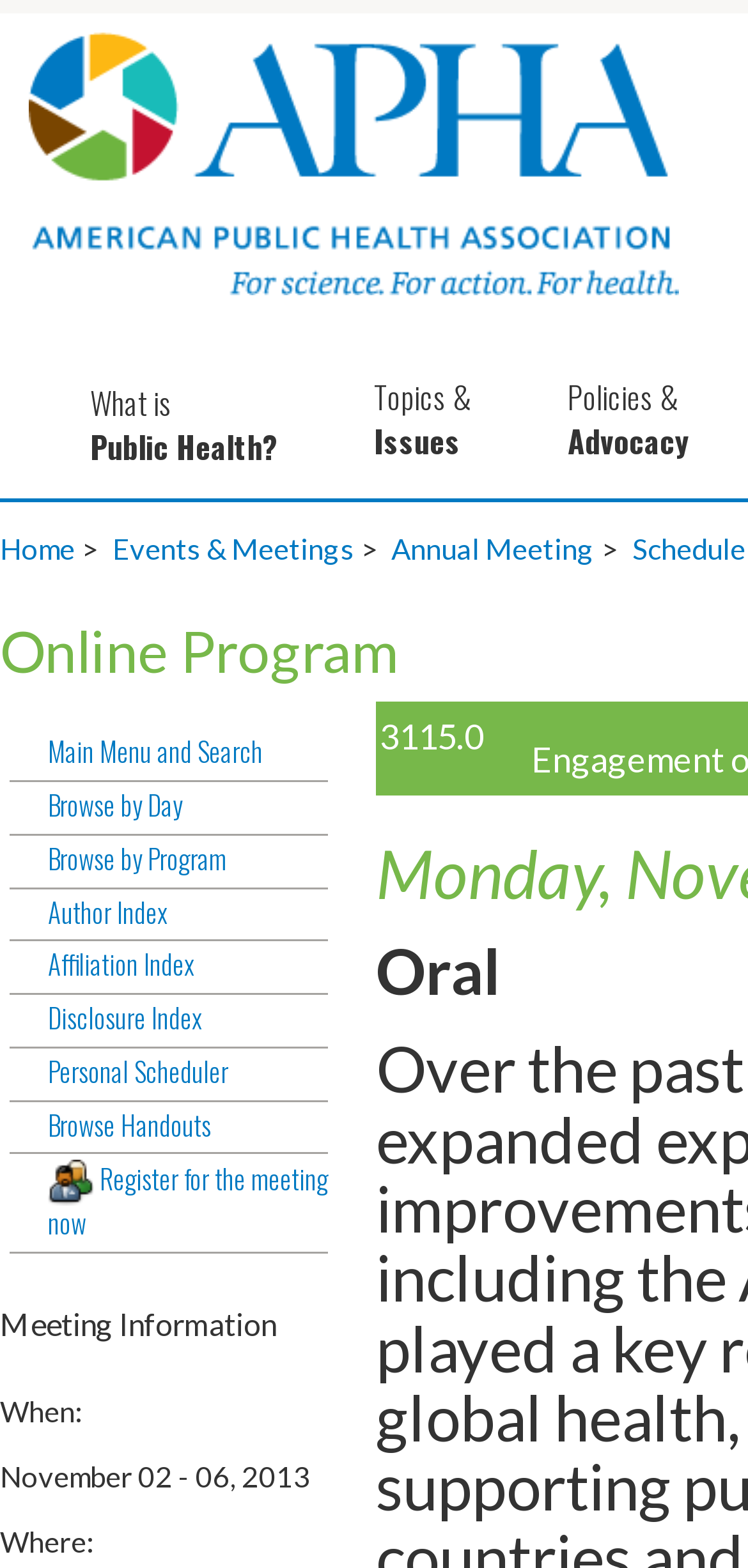How many images are there on the page?
Refer to the image and provide a one-word or short phrase answer.

2